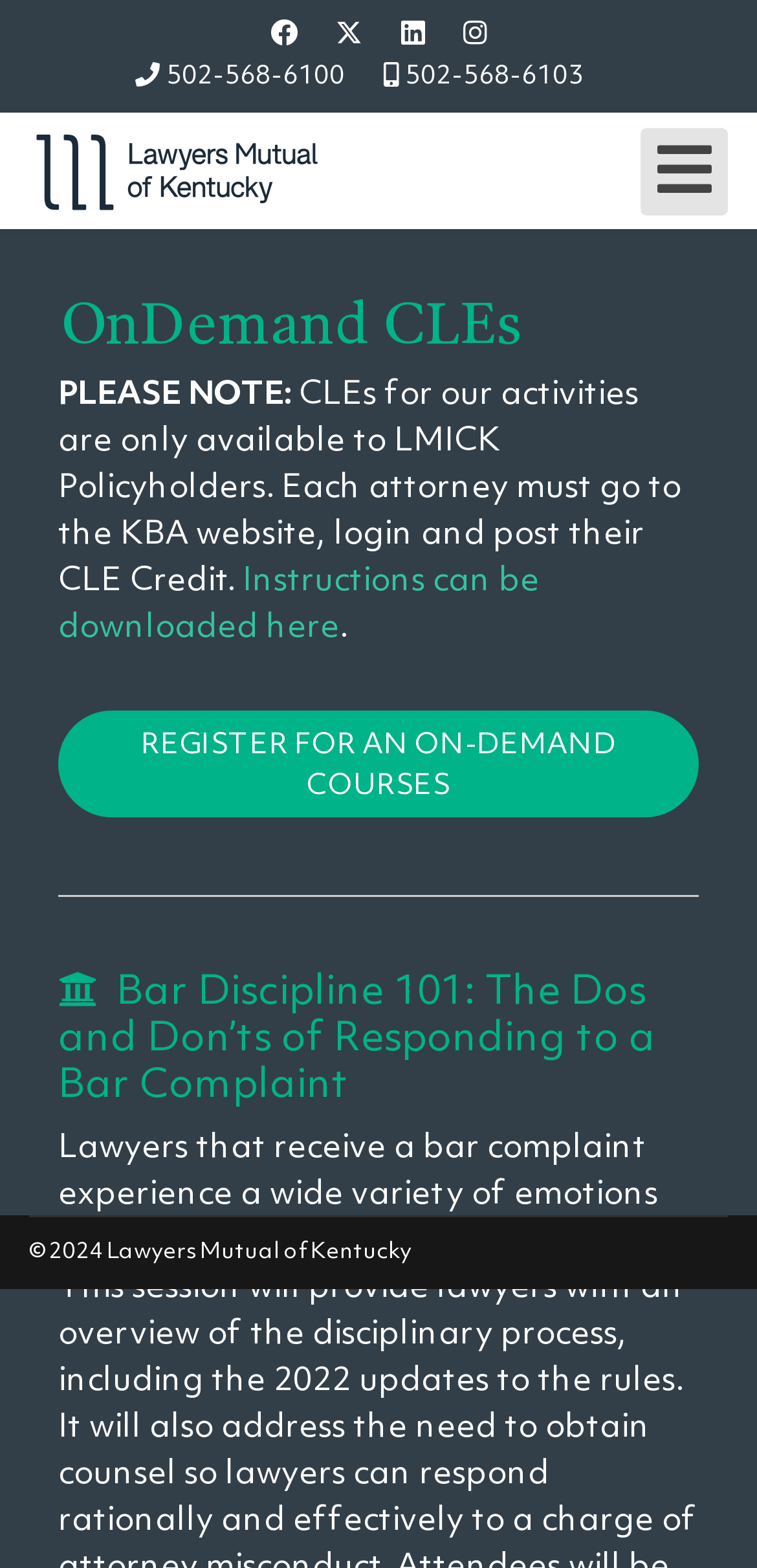Please find and report the bounding box coordinates of the element to click in order to perform the following action: "Click the Facebook link". The coordinates should be expressed as four float numbers between 0 and 1, in the format [left, top, right, bottom].

[0.357, 0.014, 0.393, 0.032]